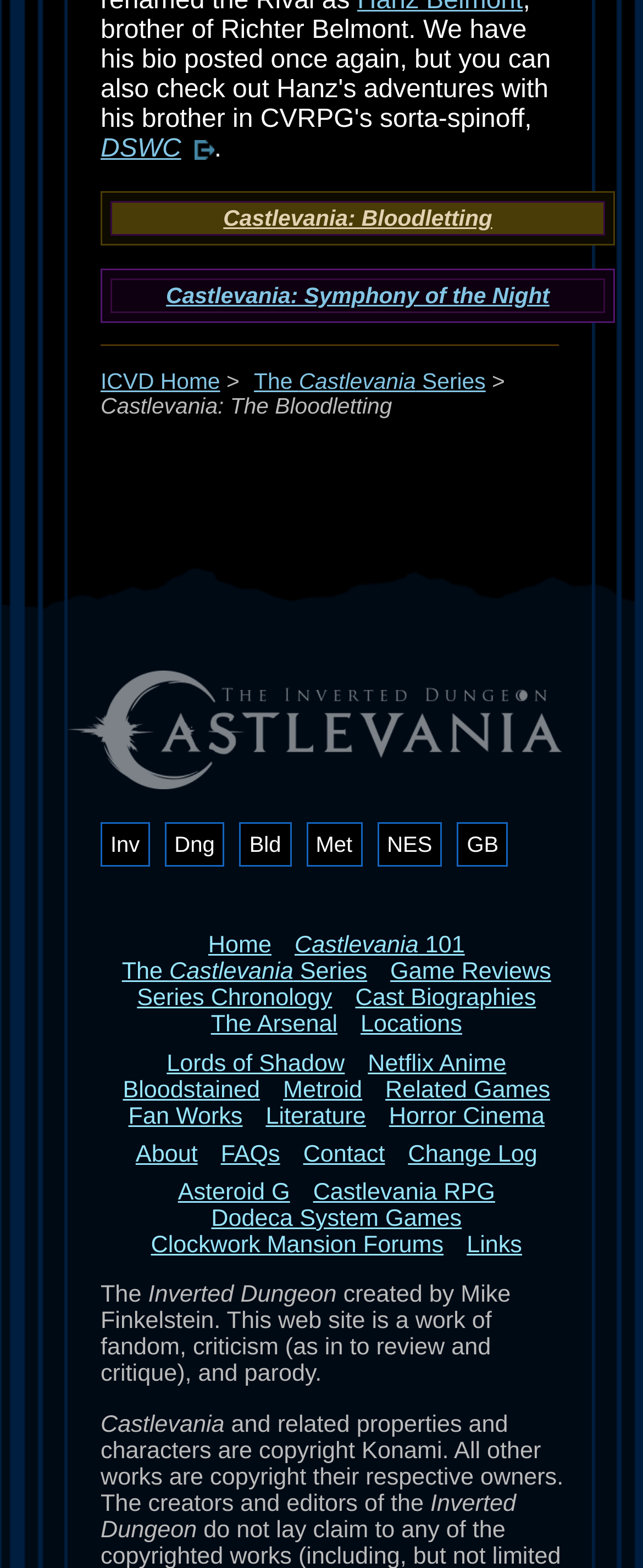Locate the bounding box coordinates of the element that needs to be clicked to carry out the instruction: "Visit The Castlevania Series". The coordinates should be given as four float numbers ranging from 0 to 1, i.e., [left, top, right, bottom].

[0.395, 0.235, 0.755, 0.251]